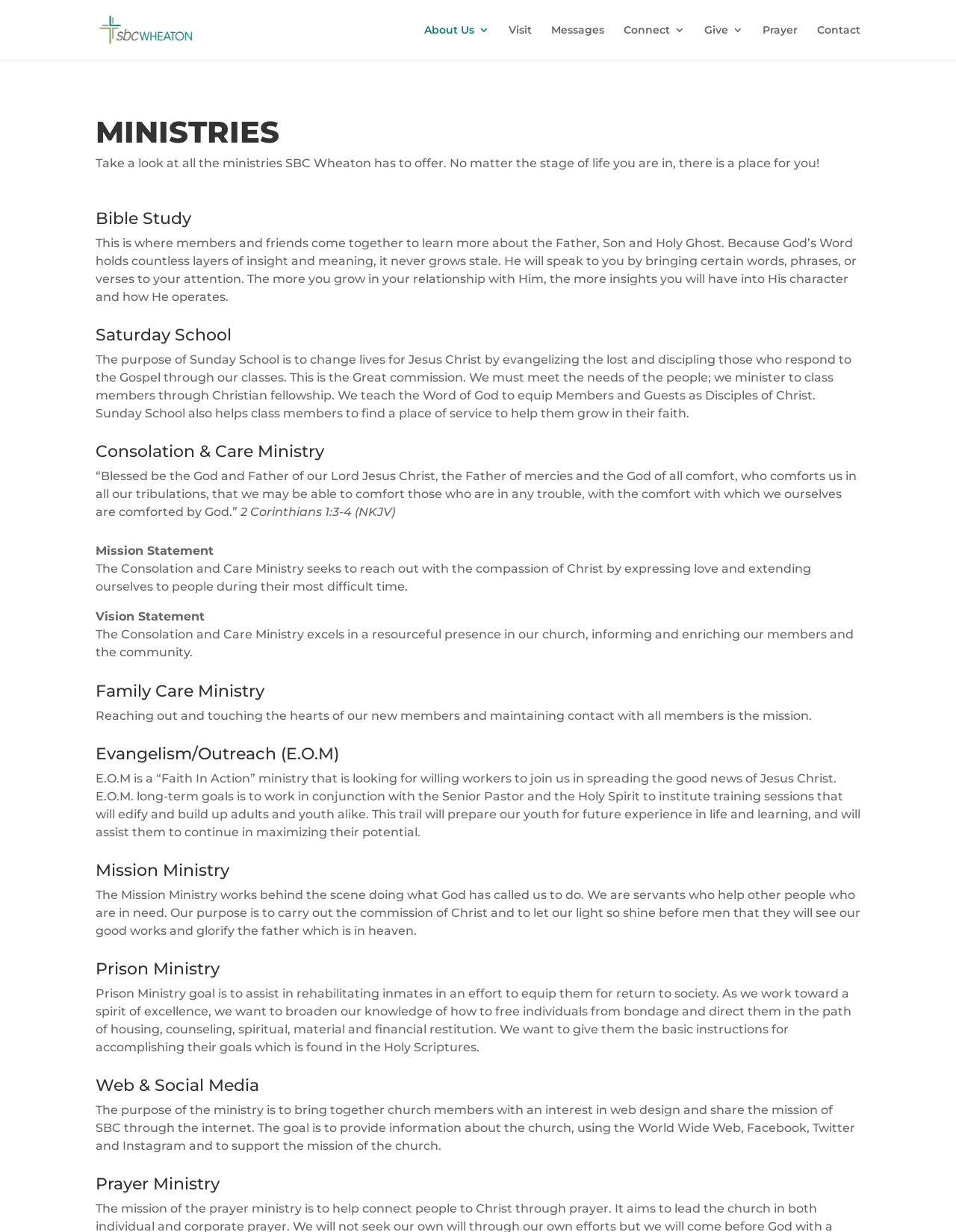Given the element description Visit, identify the bounding box coordinates for the UI element on the webpage screenshot. The format should be (top-left x, top-left y, bottom-right x, bottom-right y), with values between 0 and 1.

[0.532, 0.02, 0.556, 0.048]